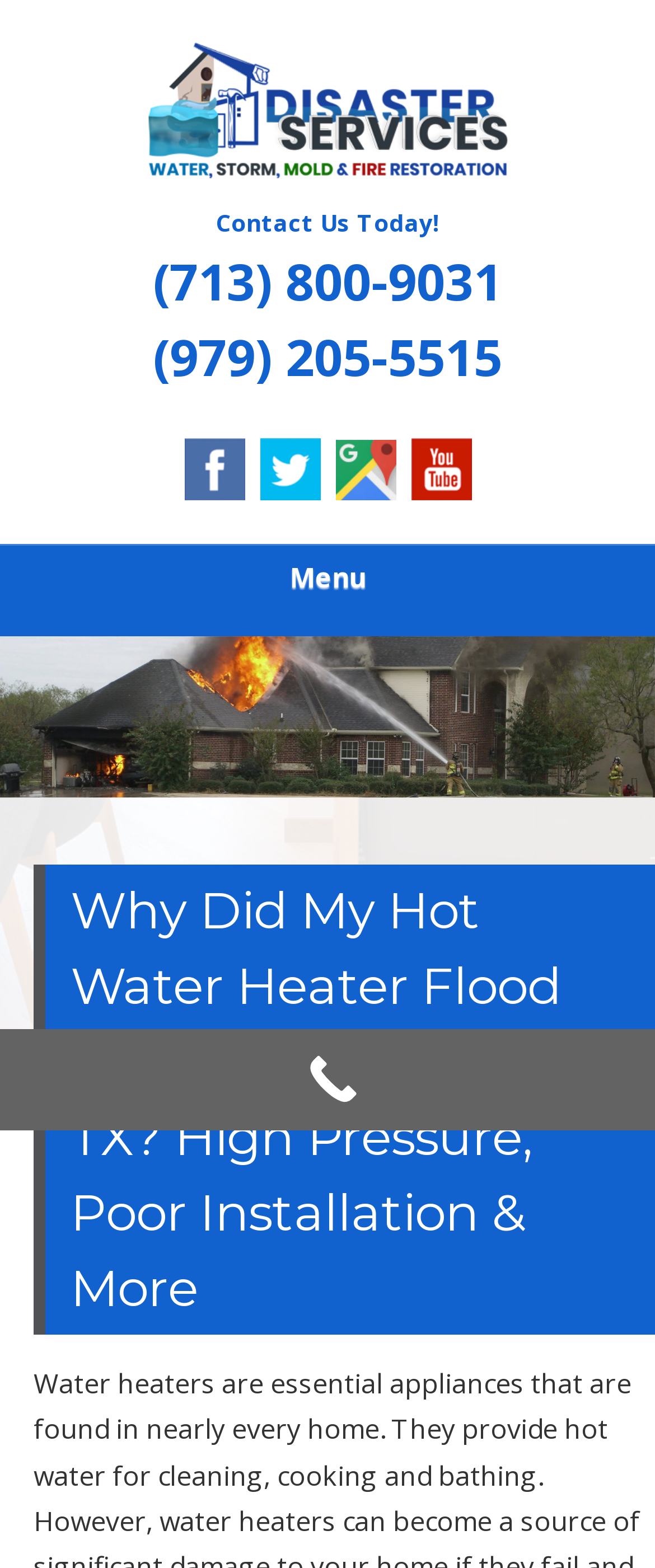Please determine the bounding box coordinates of the element's region to click in order to carry out the following instruction: "Click the 'Call Now Button'". The coordinates should be four float numbers between 0 and 1, i.e., [left, top, right, bottom].

[0.455, 0.667, 0.558, 0.71]